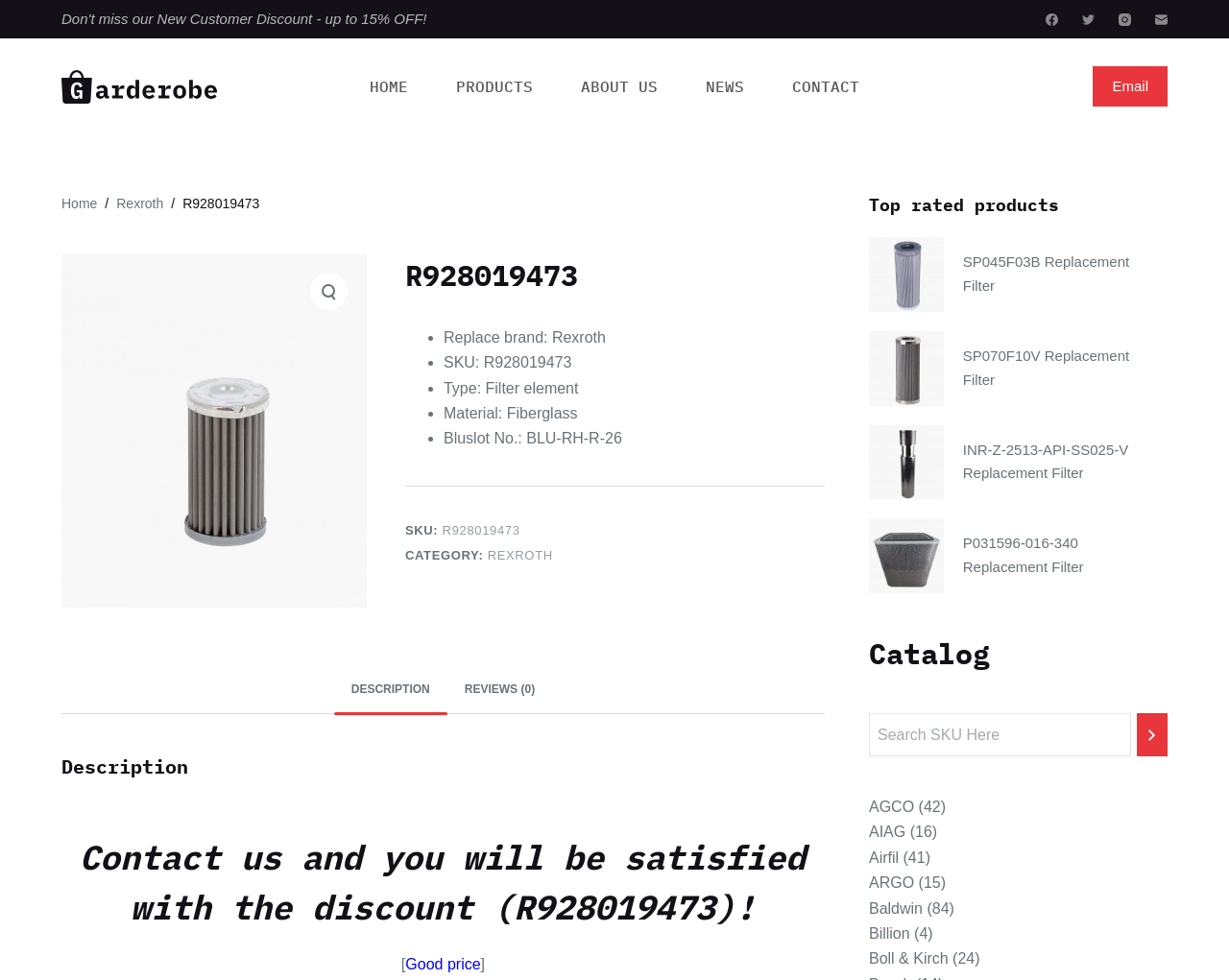Find the bounding box of the UI element described as: "Contact Us". The bounding box coordinates should be given as four float values between 0 and 1, i.e., [left, top, right, bottom].

None